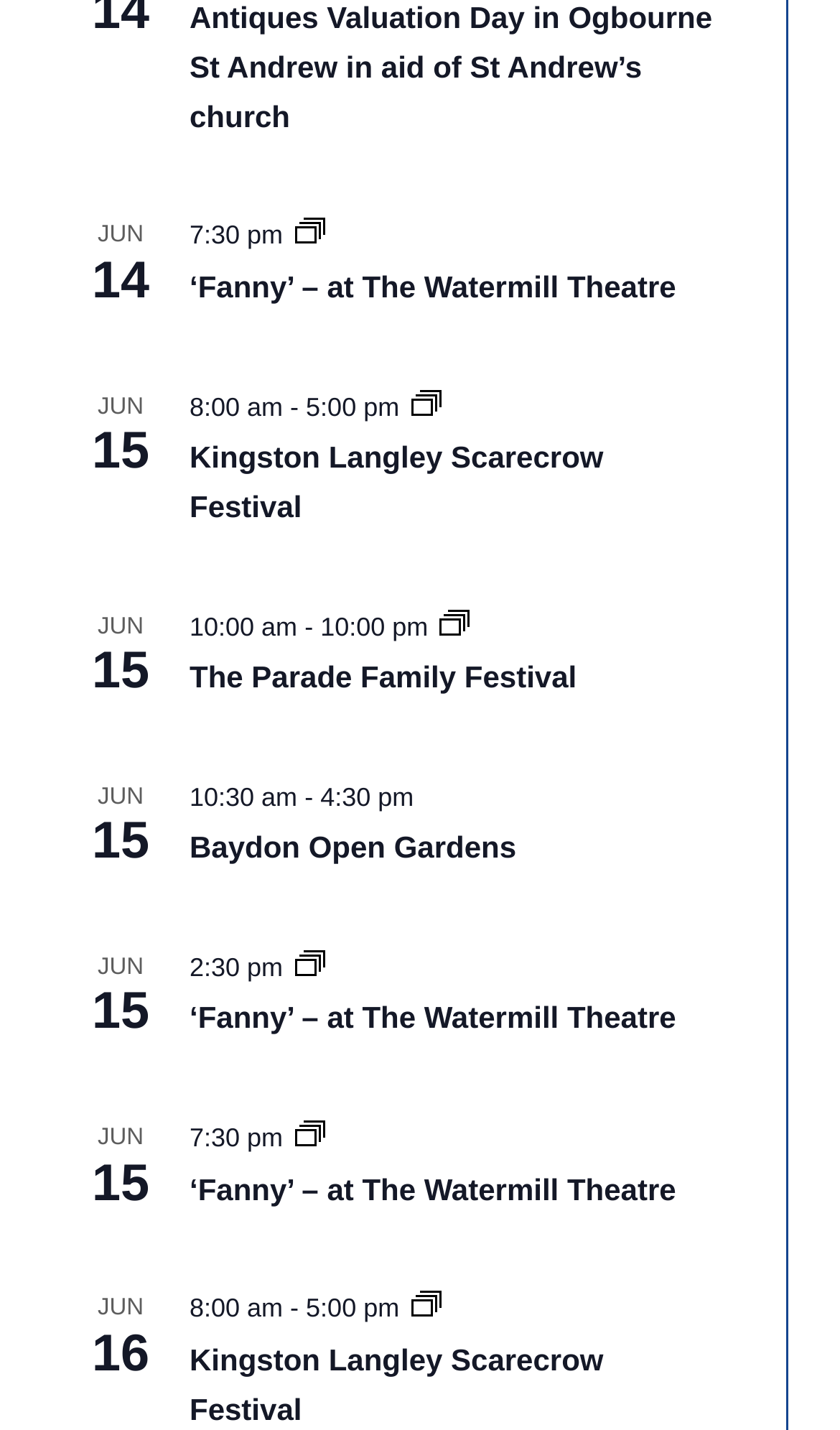Reply to the question below using a single word or brief phrase:
What is the start time of the Kingston Langley Scarecrow Festival?

8:00 am